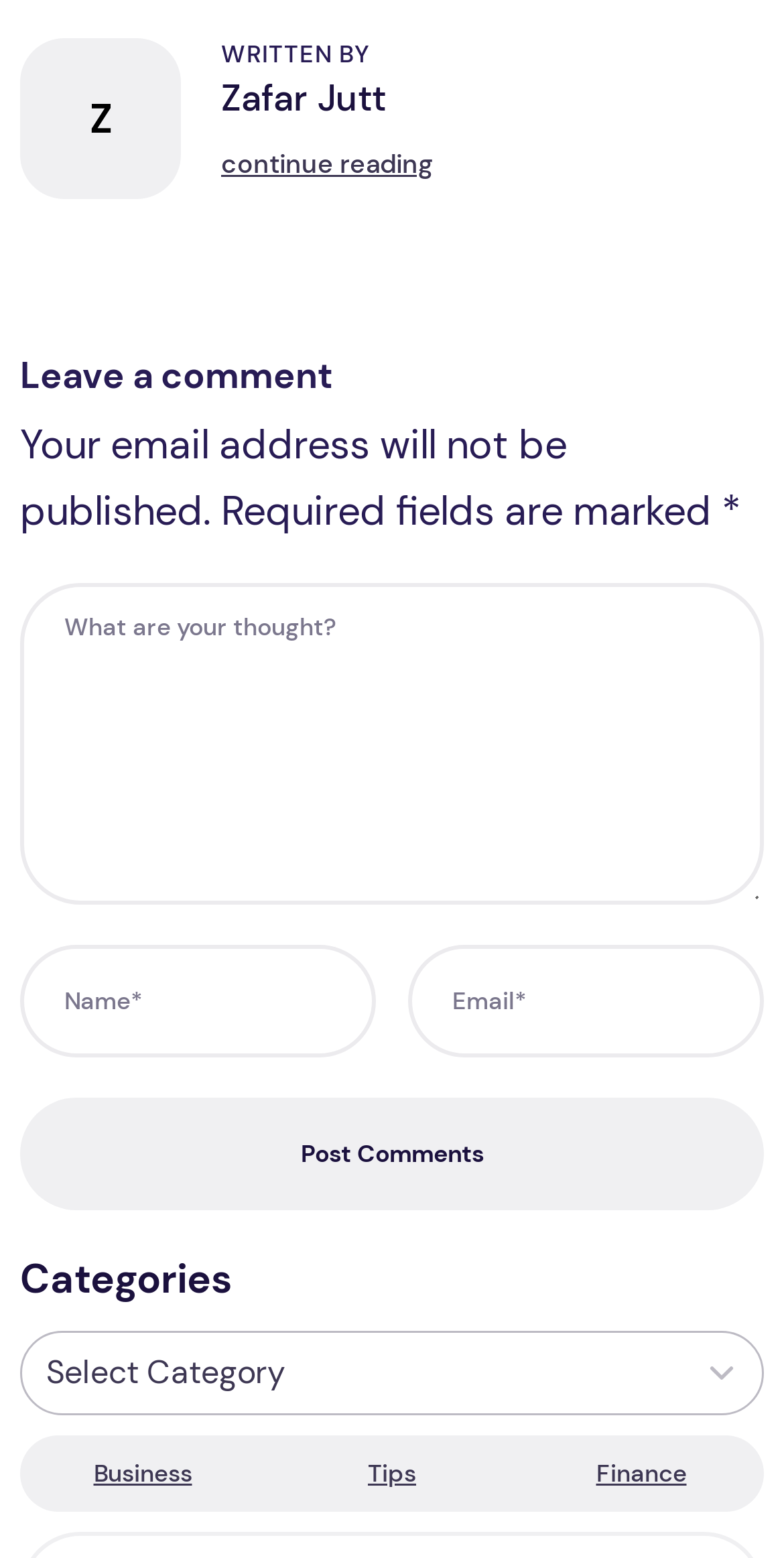Pinpoint the bounding box coordinates of the clickable element to carry out the following instruction: "Visit the Team Rankings page."

None